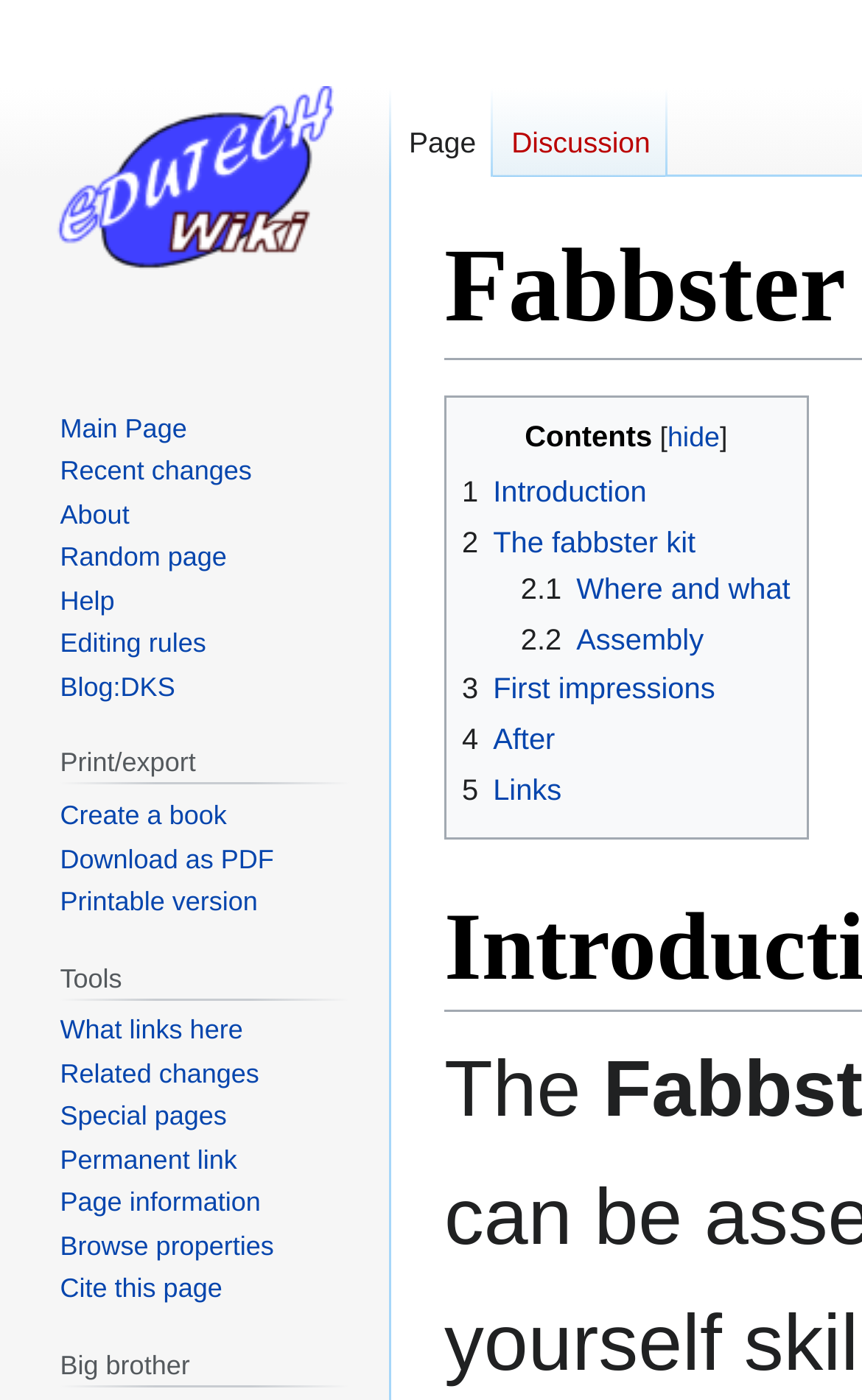Identify the bounding box for the UI element described as: "10 January 202410 January 2024". Ensure the coordinates are four float numbers between 0 and 1, formatted as [left, top, right, bottom].

None